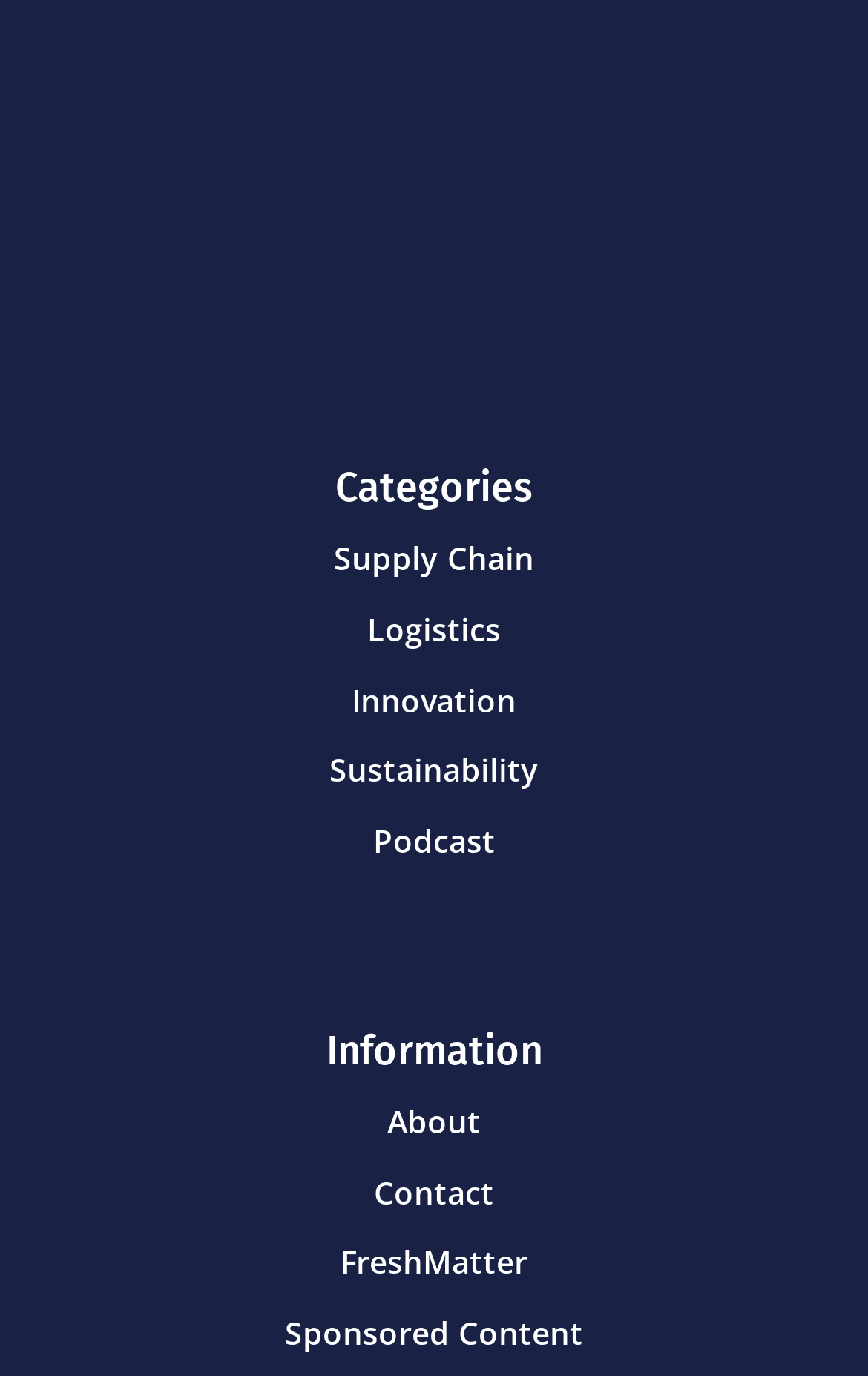How many categories are listed?
From the image, provide a succinct answer in one word or a short phrase.

5